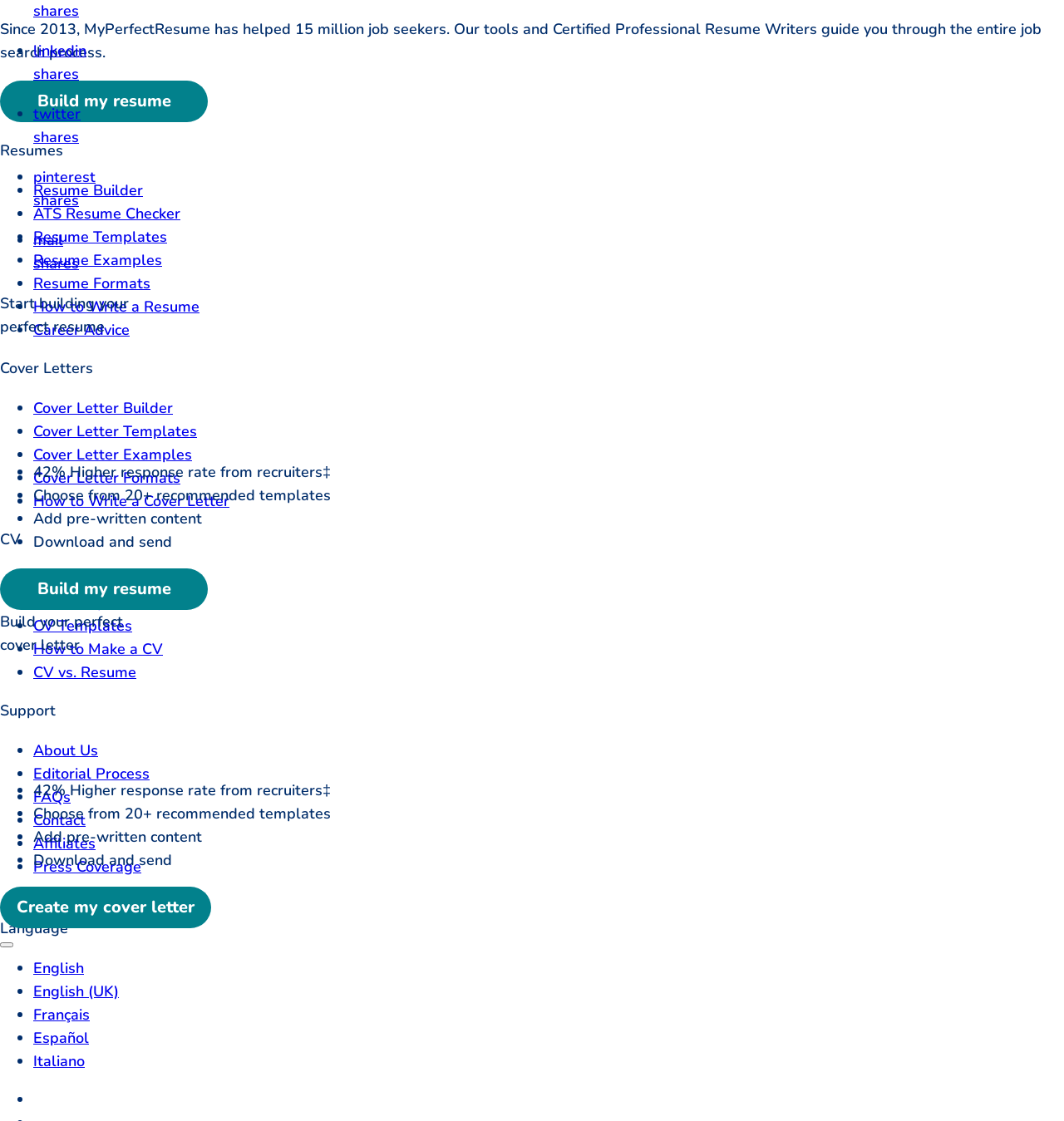What is the call-to-action for the resume building section?
Examine the screenshot and reply with a single word or phrase.

Build my resume